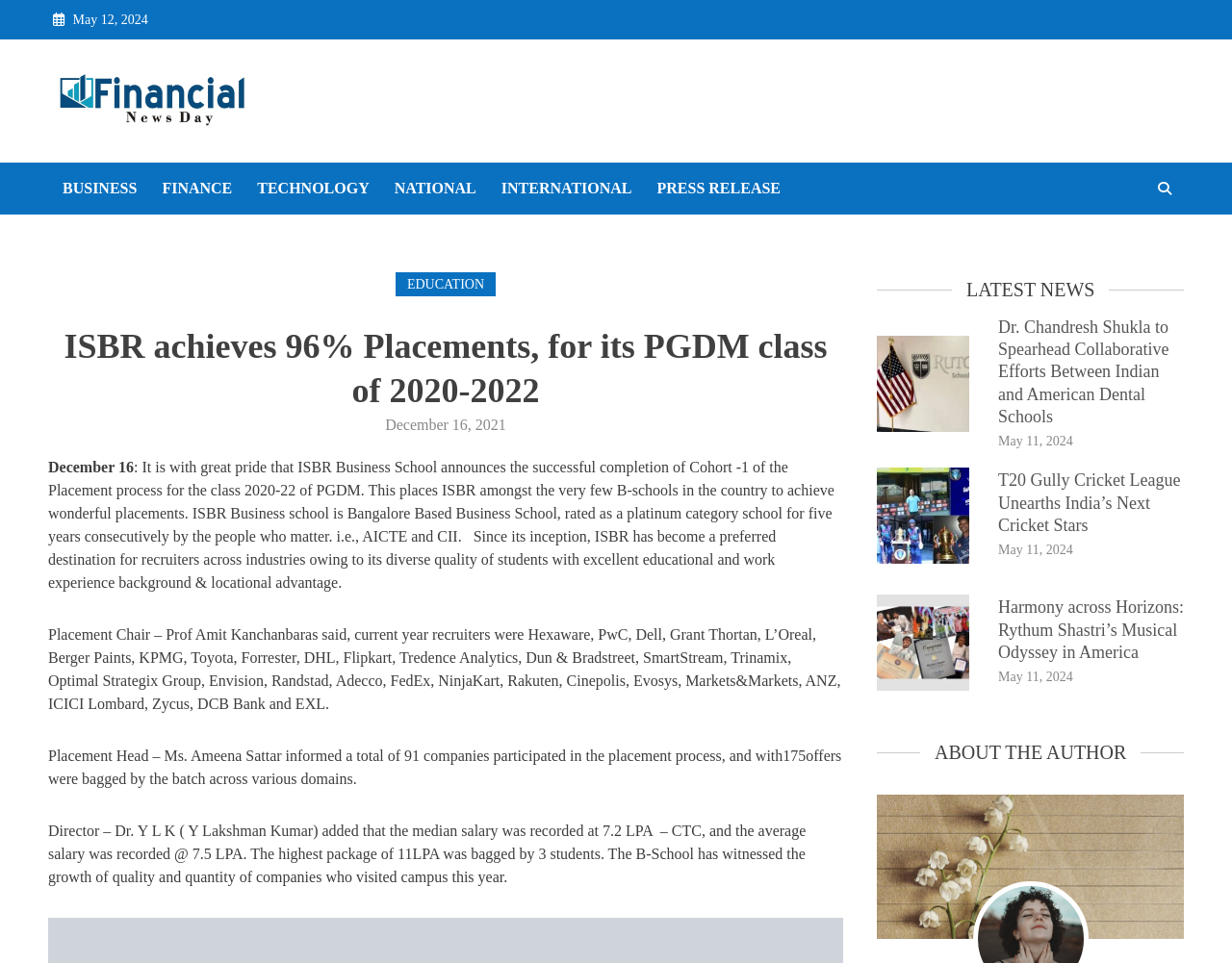Find the bounding box coordinates of the UI element according to this description: "#boulderrealestate".

None